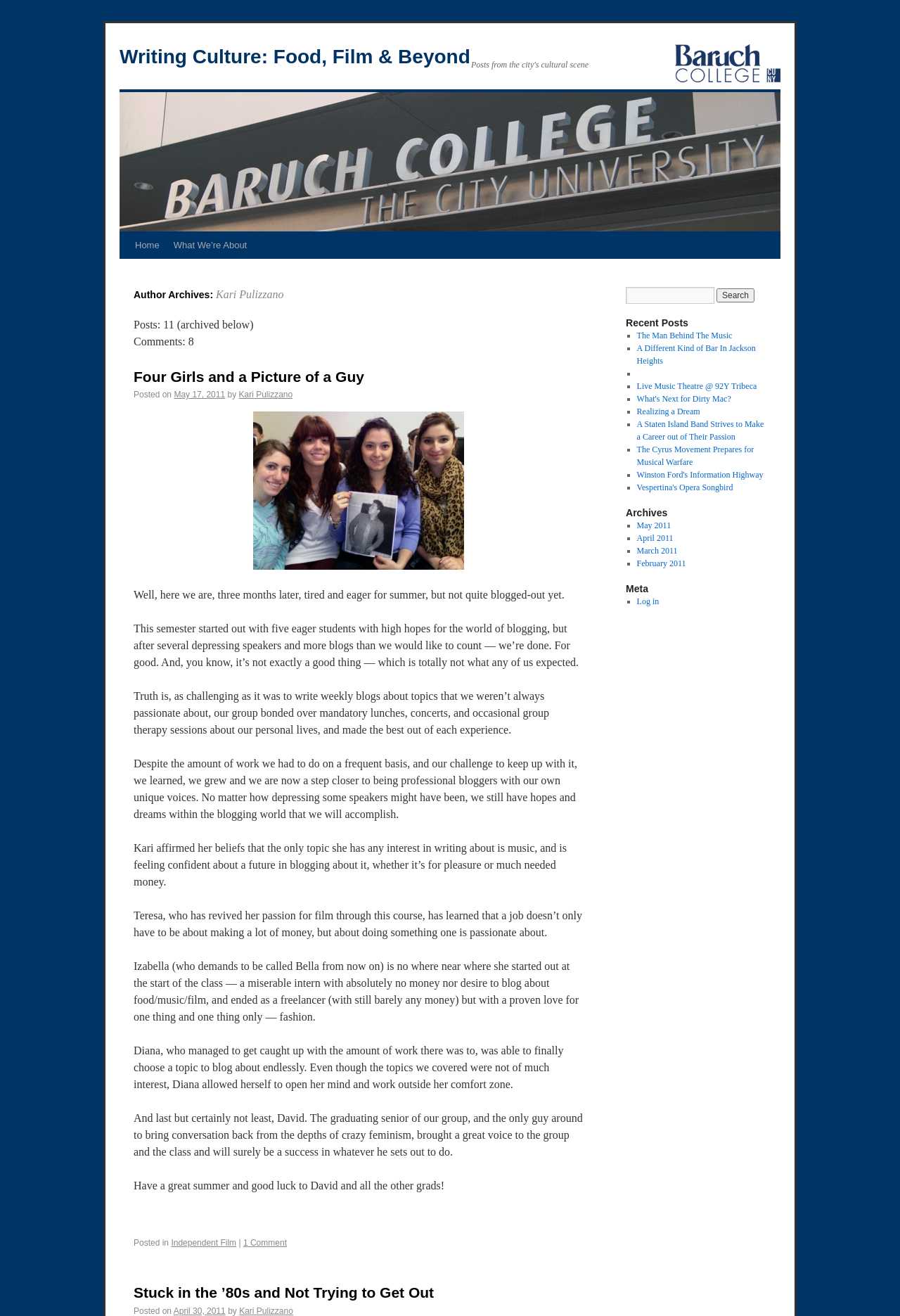Please identify the bounding box coordinates of the element that needs to be clicked to execute the following command: "View recent posts". Provide the bounding box using four float numbers between 0 and 1, formatted as [left, top, right, bottom].

[0.695, 0.241, 0.852, 0.25]